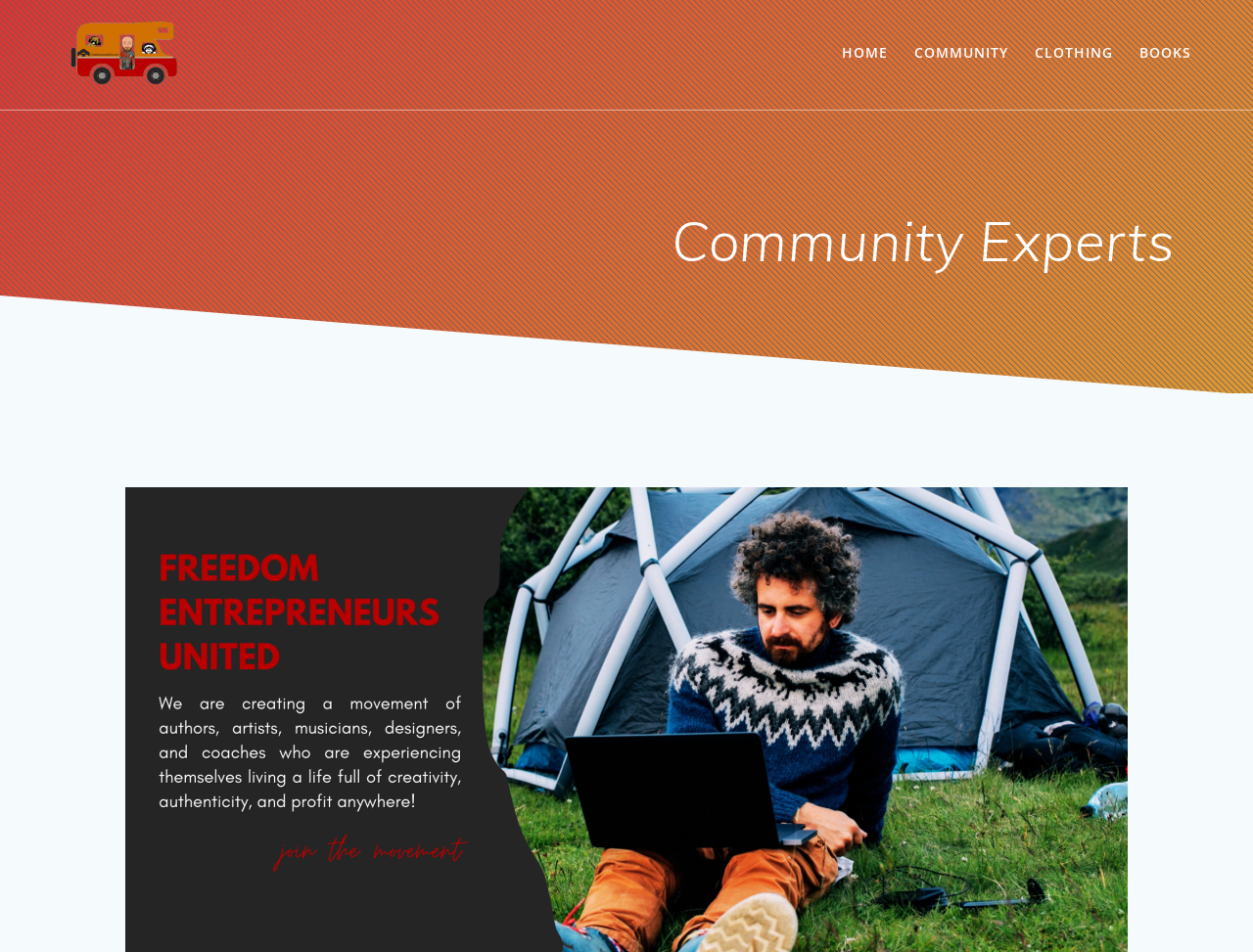What is the name of the image present in the top-left corner? From the image, respond with a single word or brief phrase.

True Awesome Life